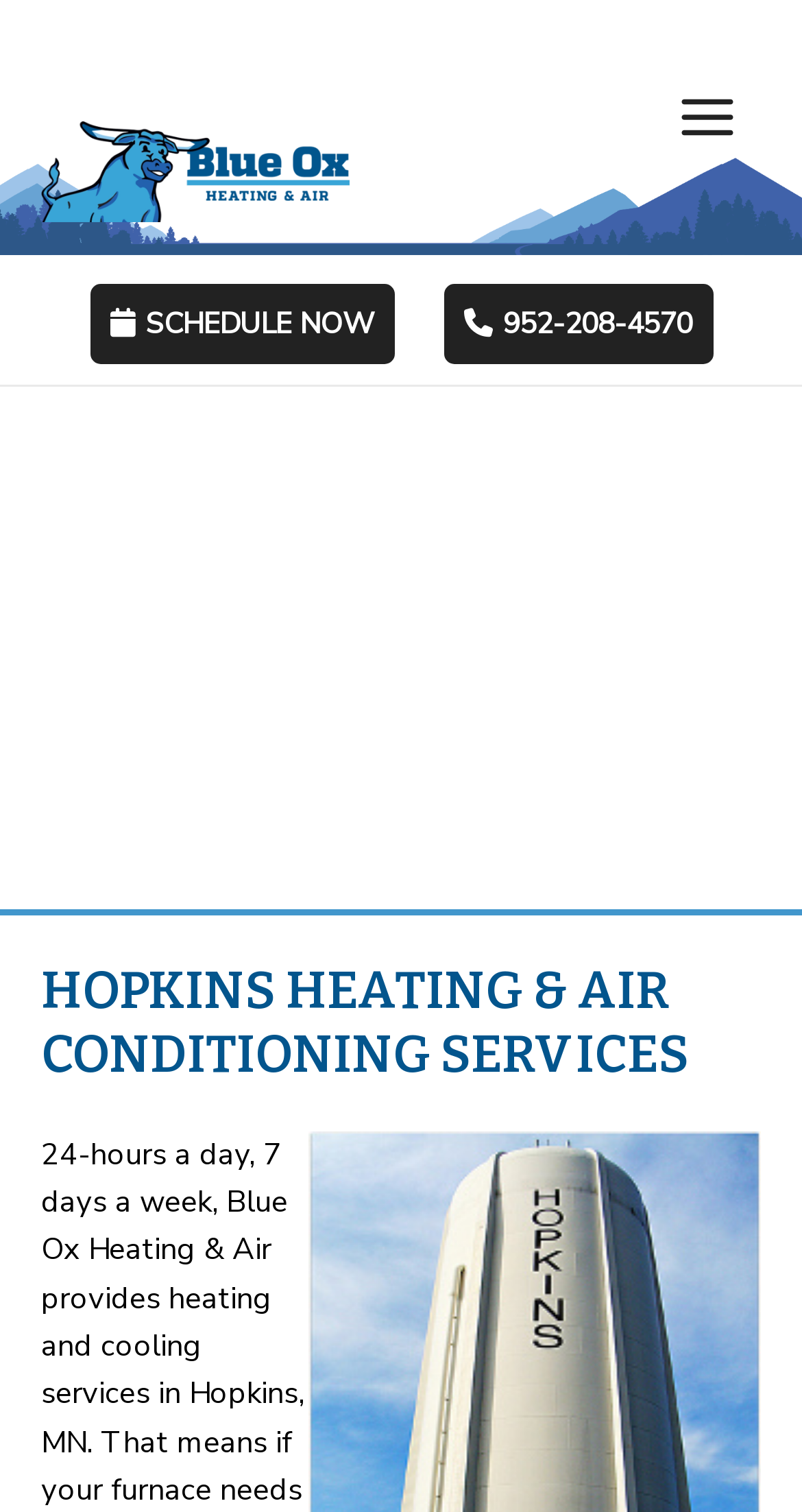What is the main menu button?
Answer the question with detailed information derived from the image.

The main menu button is labeled as 'MAIN MENU' and is located at the top right corner of the webpage, with a bounding box coordinate of [0.816, 0.042, 0.949, 0.112].